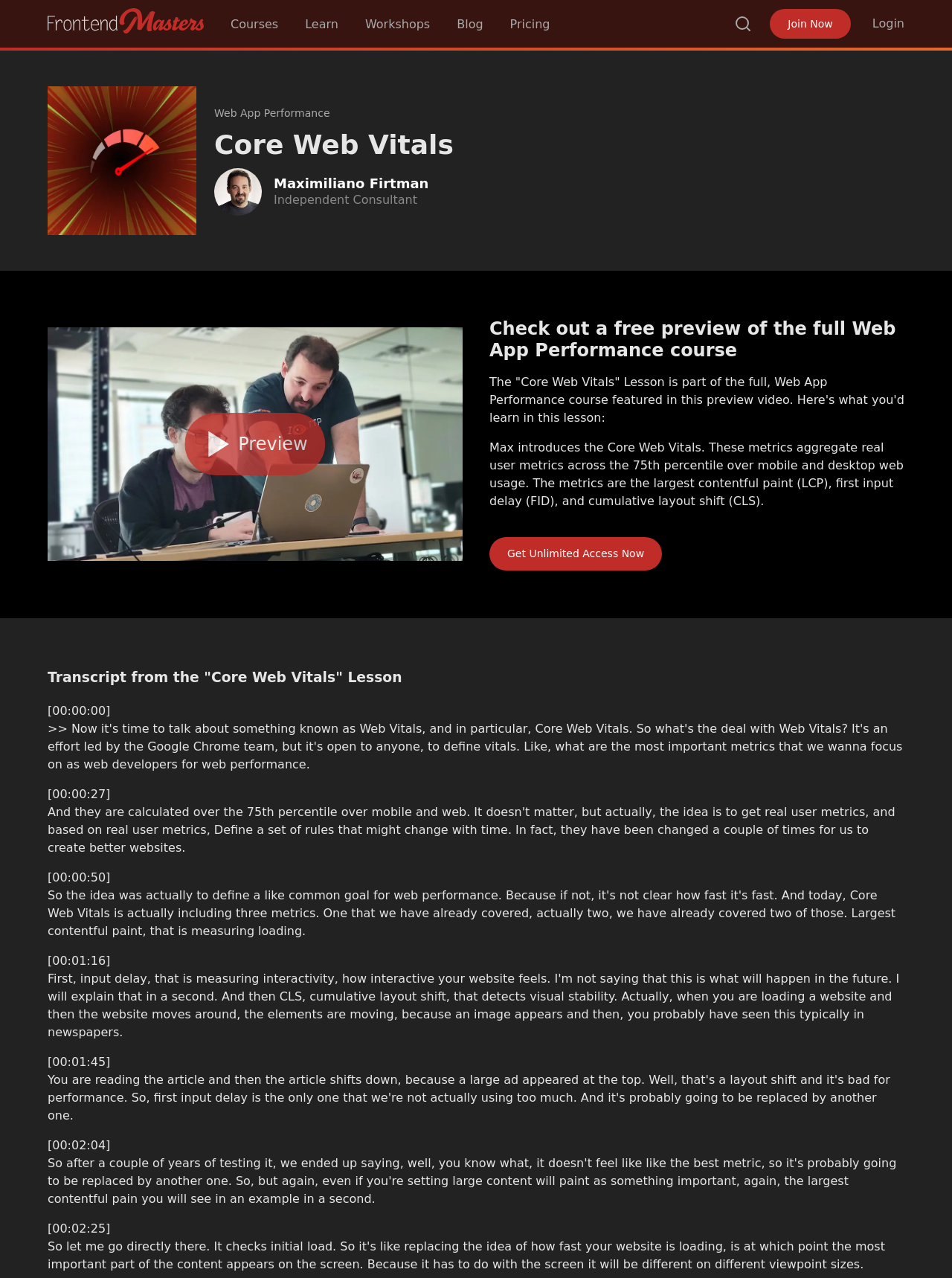Provide the bounding box coordinates of the HTML element described by the text: "Get Unlimited Access Now". The coordinates should be in the format [left, top, right, bottom] with values between 0 and 1.

[0.514, 0.42, 0.695, 0.446]